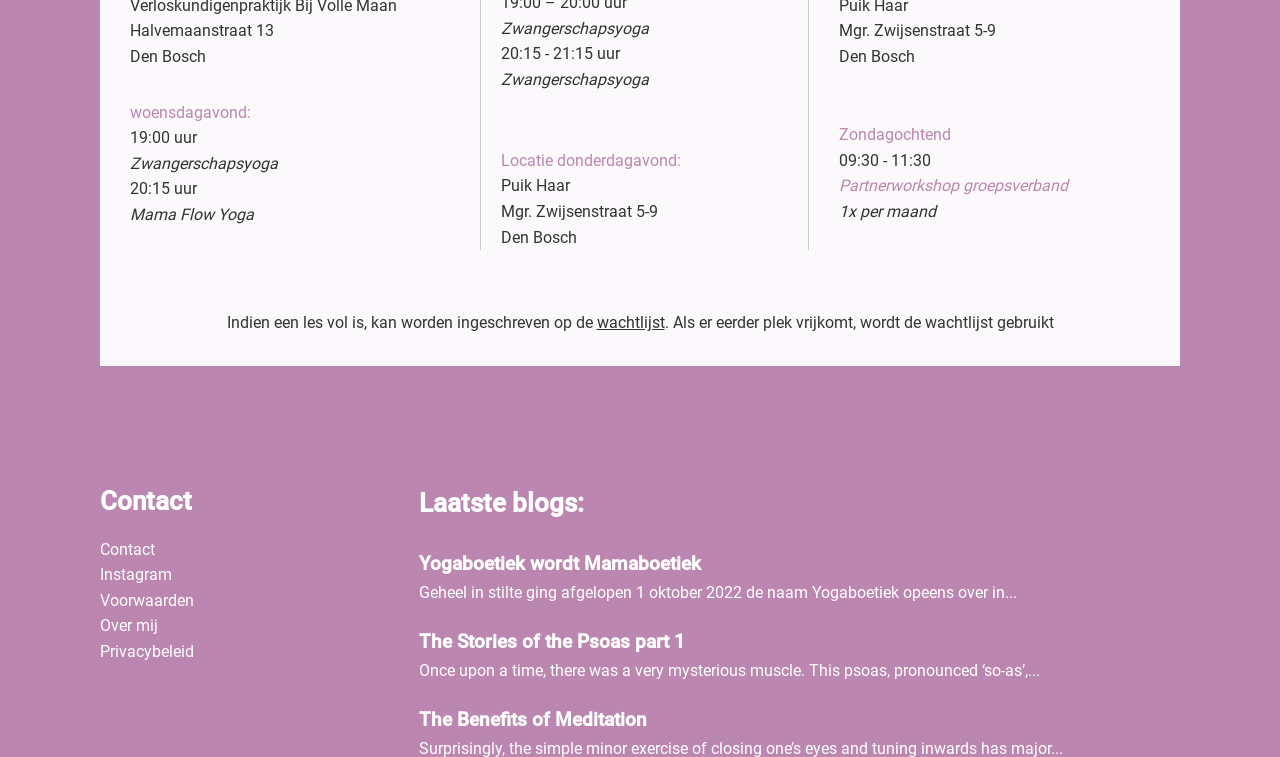What is the purpose of the wachtlijst?
Based on the screenshot, provide your answer in one word or phrase.

To be notified when a spot becomes available